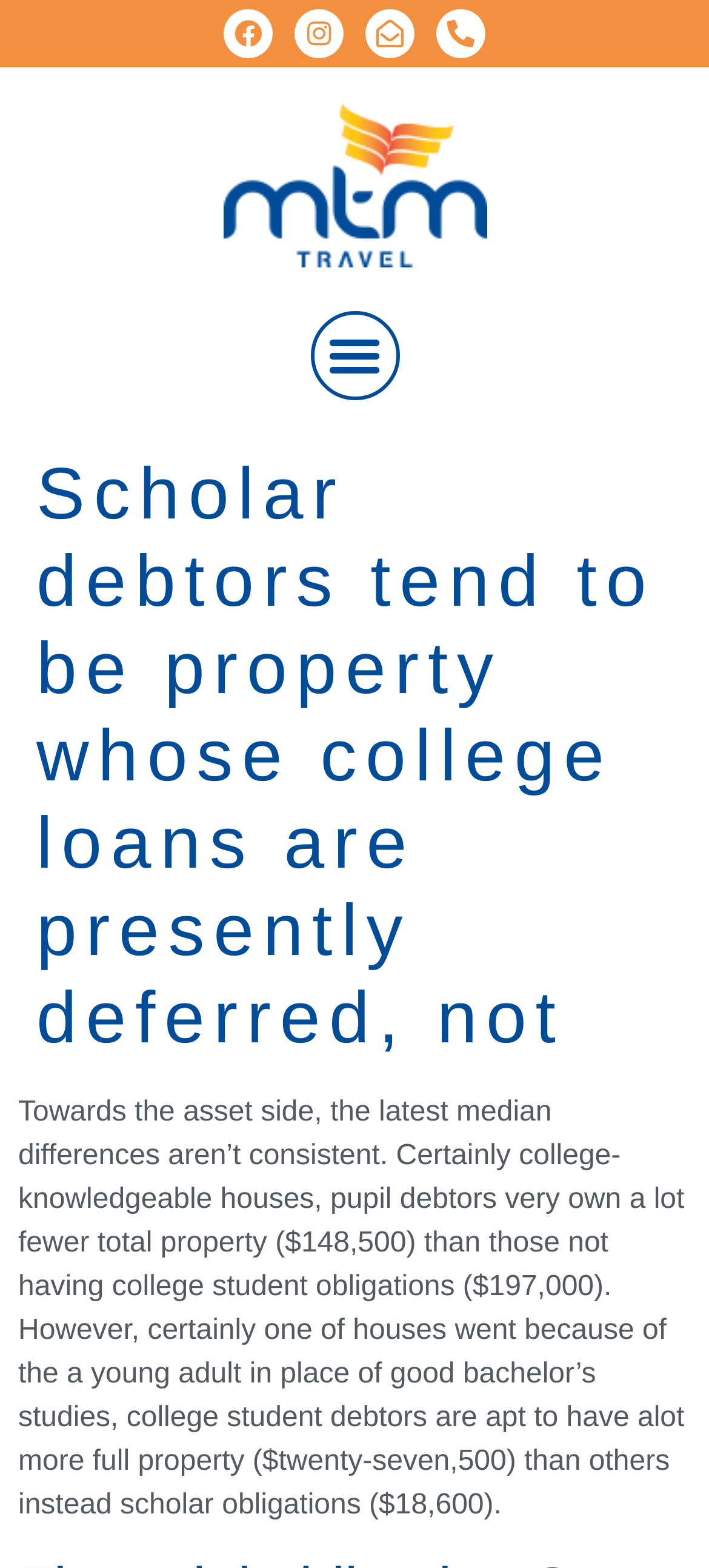What is the total property of college debtors with a bachelor’s degree?
Please give a detailed and elaborate answer to the question.

According to the text, 'However, certainly one of houses went because of the a young adult in place of good bachelor’s studies, college student debtors are apt to have alot more full property ($twenty-seven,500) than others instead scholar obligations ($18,600).' This indicates that the total property of college debtors with a bachelor’s degree is $27,500.